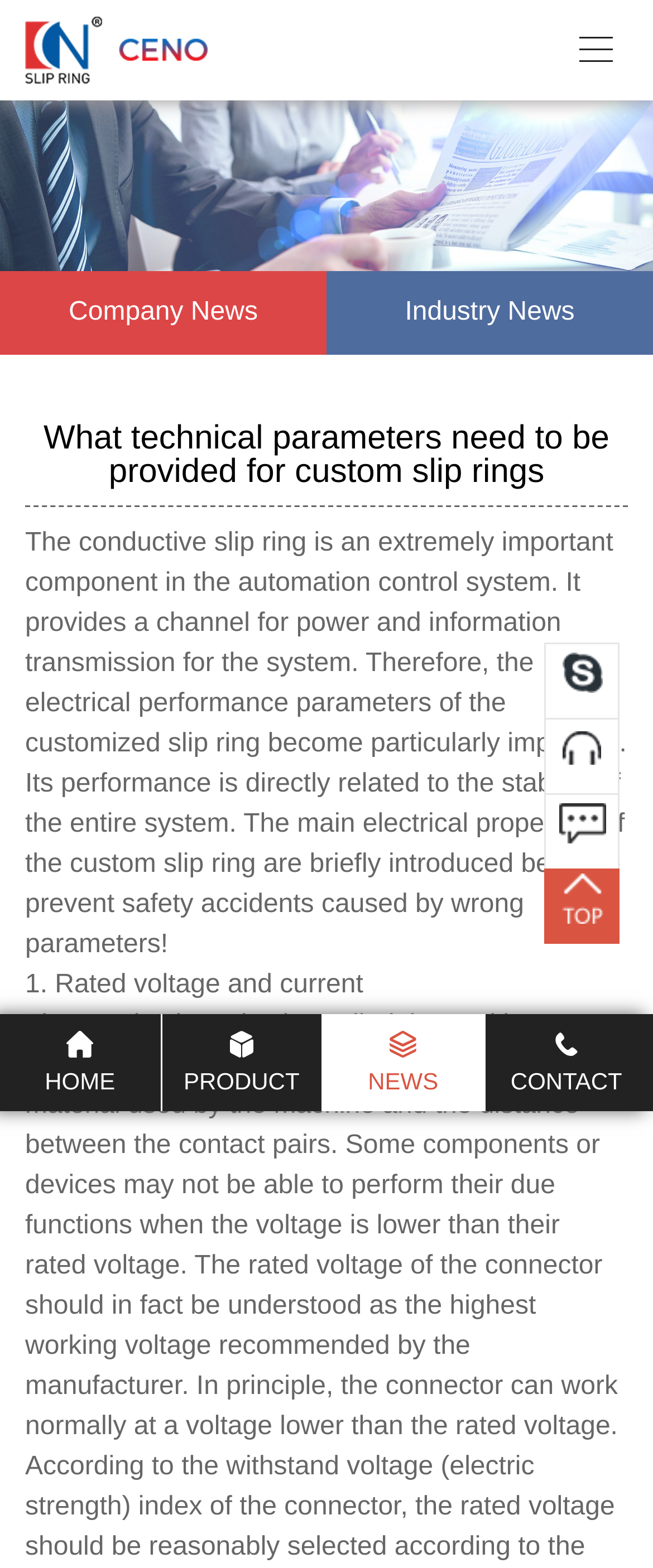Create a detailed narrative of the webpage’s visual and textual elements.

The webpage appears to be an article about custom slip rings, specifically discussing the technical parameters required for their design. At the top right corner, there is a button. Below it, on the top left, is the company logo of CENO Electronics Technology Co.,Ltd, which is also a link. 

Above the main content, there is a horizontal navigation bar with four links: "Company News", "Industry News", and two more links on the right side. 

The main heading, "What technical parameters need to be provided for custom slip rings", is located near the top of the page. Below the heading, there is a large block of text that explains the importance of custom slip rings in automation control systems and their electrical performance parameters. 

Underneath the main text, there are several subheadings, starting with "1. Rated voltage and current". On the right side of the page, there are four links: "SKYPE", "PHONE", "MESSAGE", and an empty link. 

At the bottom of the page, there is a horizontal navigation bar with five links: "HOME", "PRODUCT", "NEWS", "CONTACT", and an empty link. The "HOME" link is located at the bottom left, and the "CONTACT" link is at the bottom right.